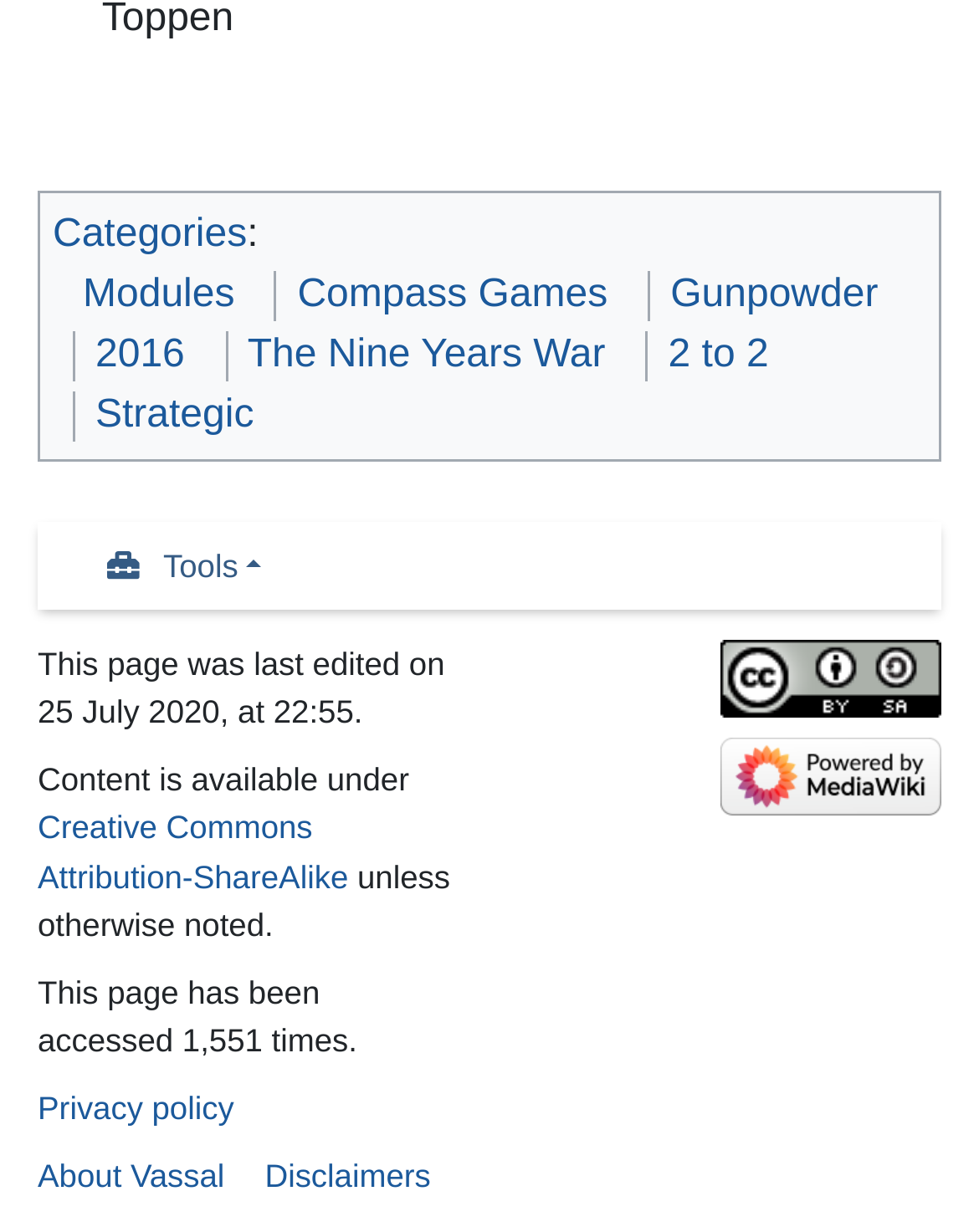Please pinpoint the bounding box coordinates for the region I should click to adhere to this instruction: "Learn about US-California".

None